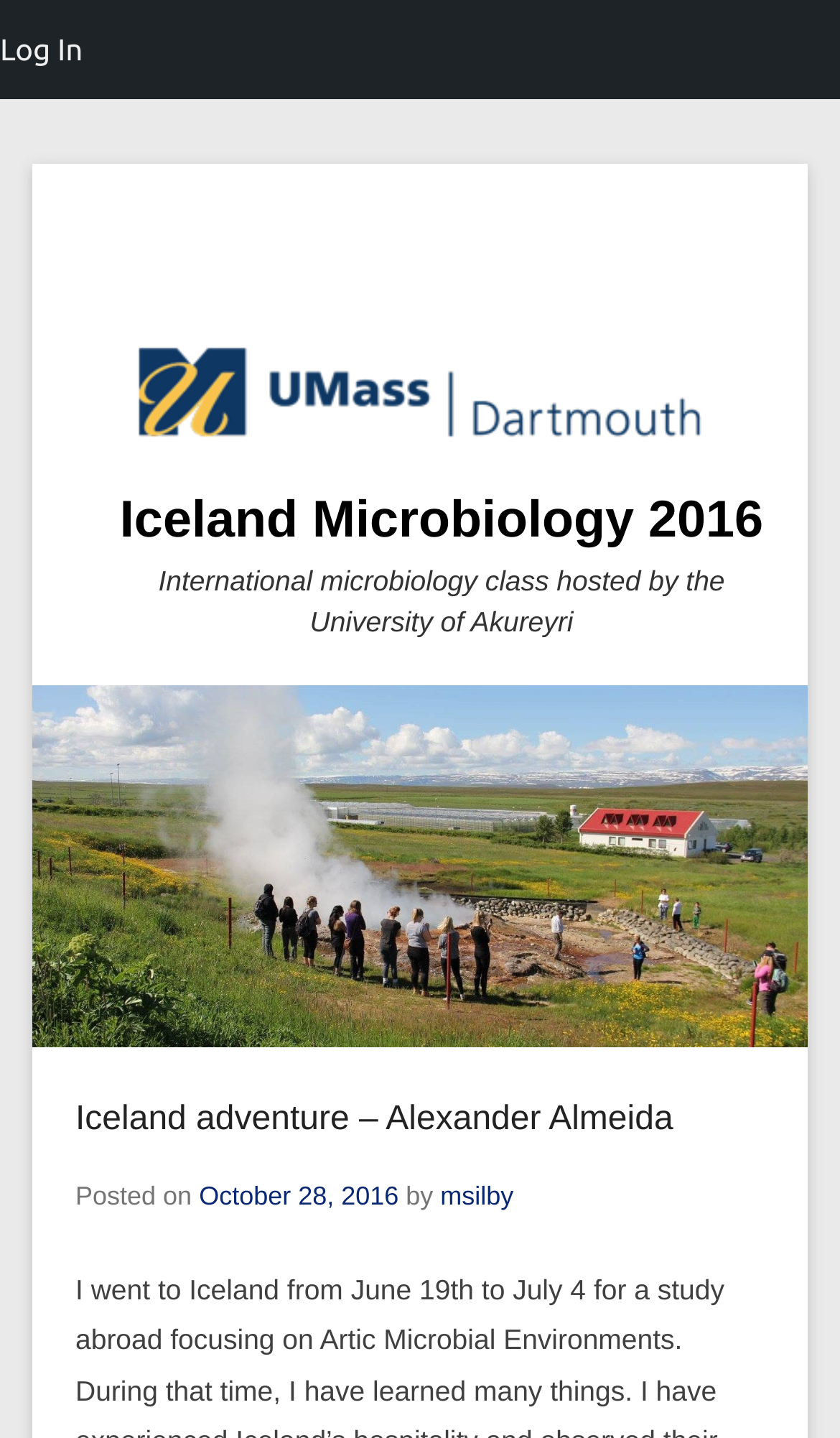Use a single word or phrase to answer the question:
What is the author of the post?

msilby